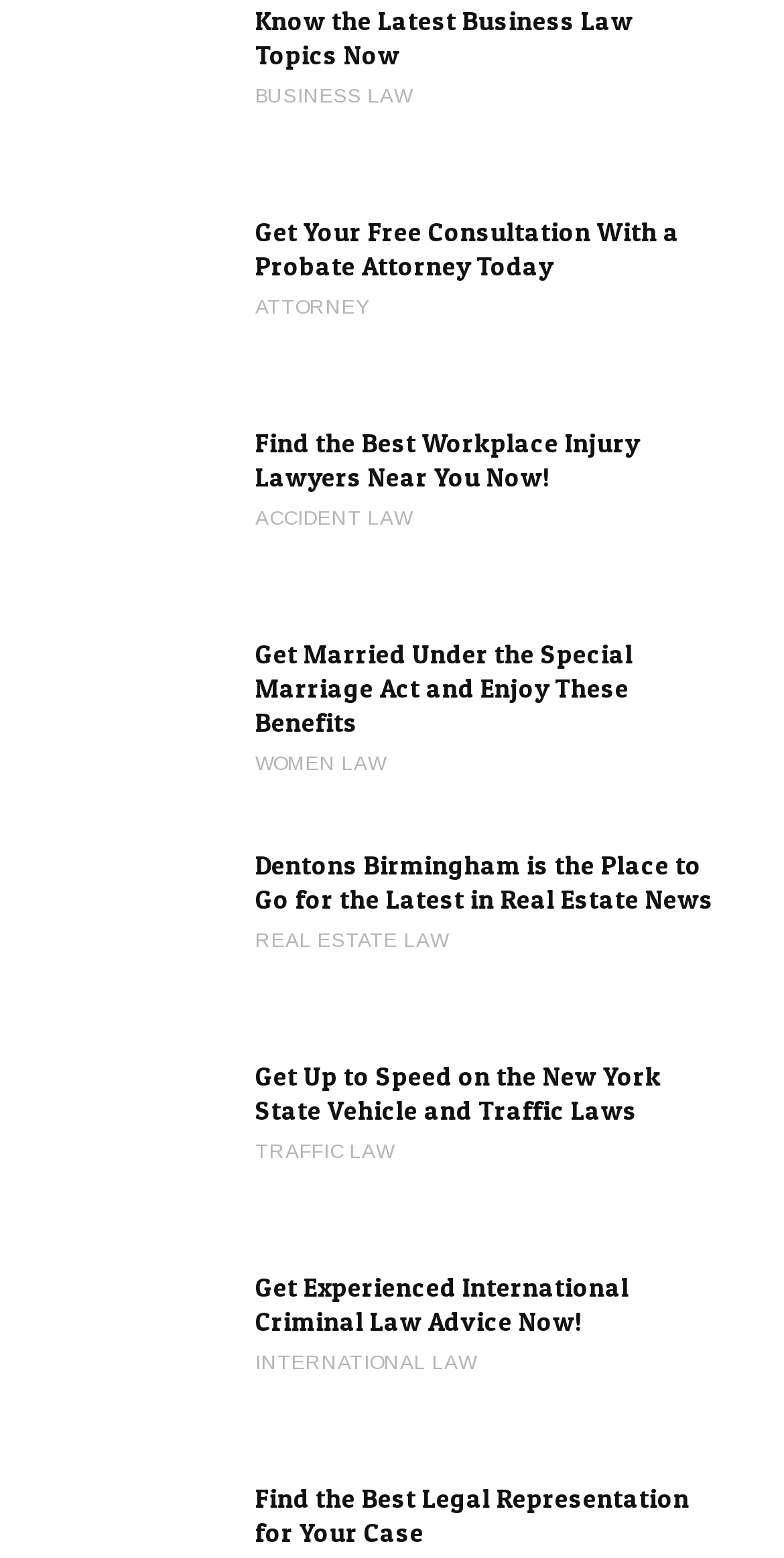How many links are there on the webpage?
By examining the image, provide a one-word or phrase answer.

11